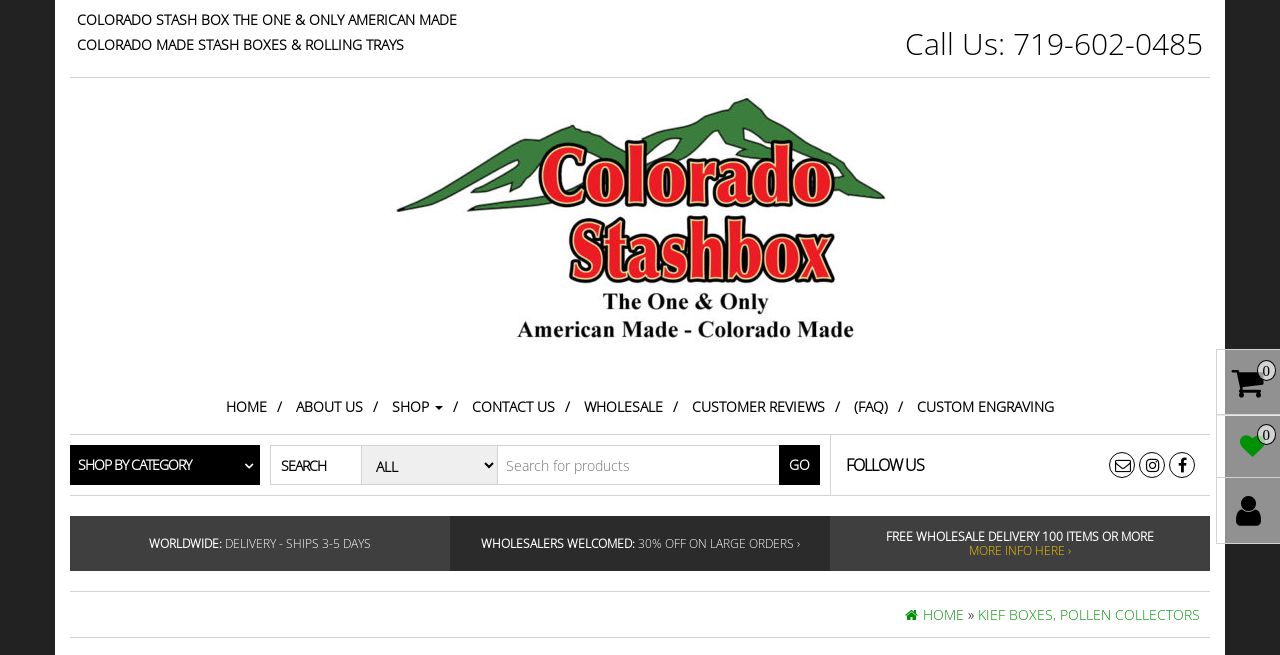Provide a brief response to the question below using one word or phrase:
What is the company name?

Colorado Stash Box